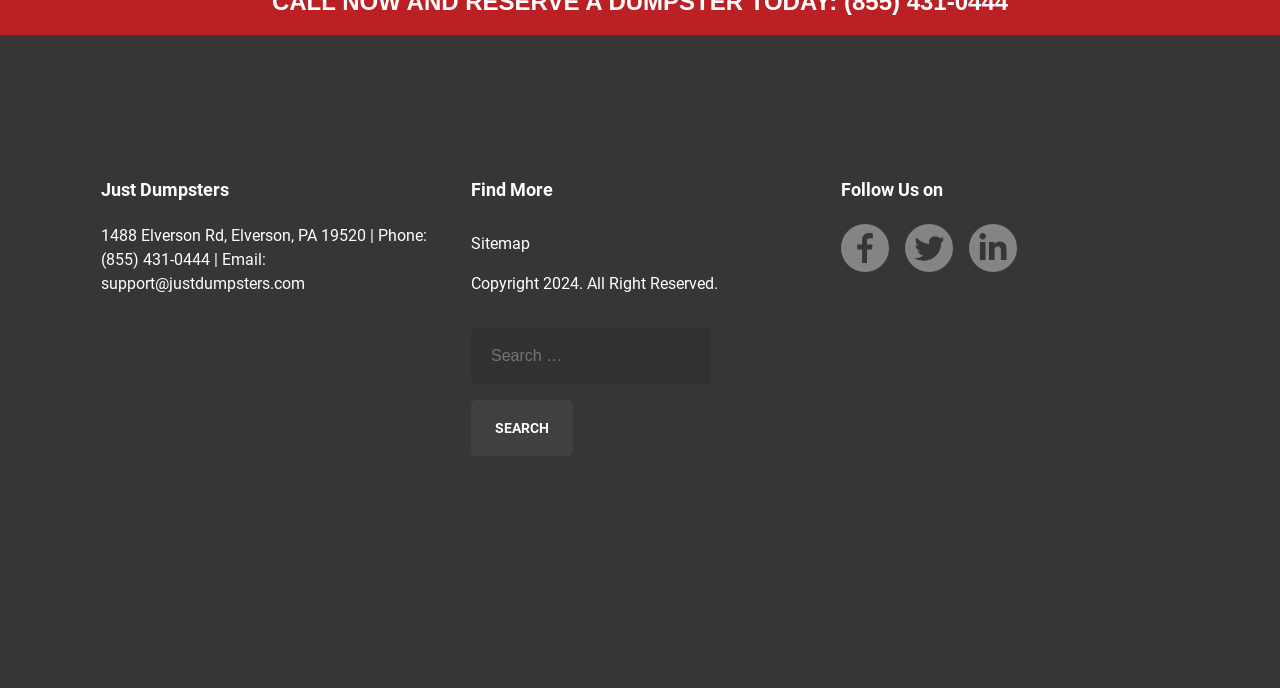What can be searched on this webpage?
Based on the image, answer the question with as much detail as possible.

There is a search box on the webpage, but it's not clear what type of content can be searched. The search box has a label 'Search for:' and a button that says 'Search', but there is no indication of what type of data can be searched.